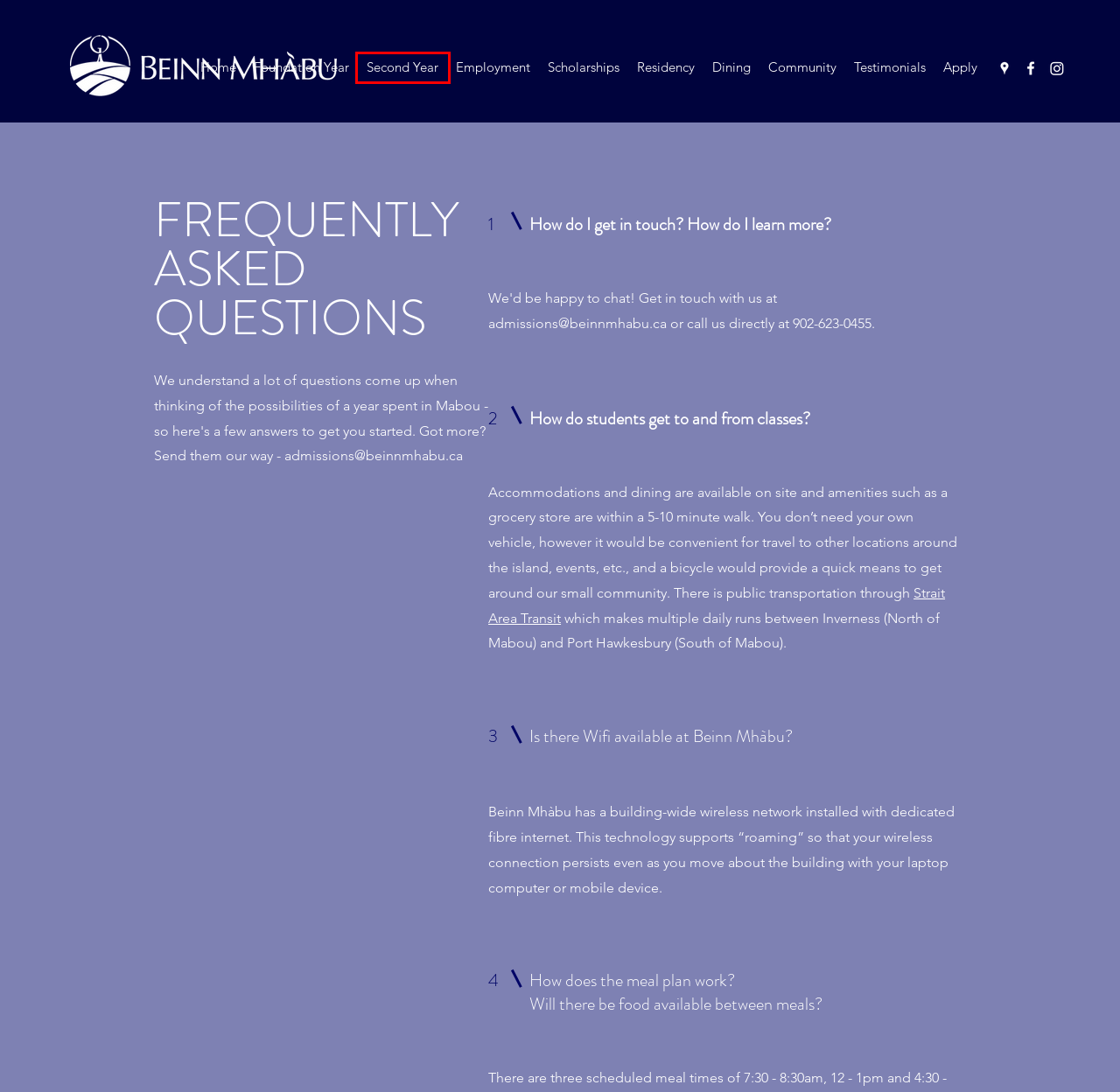Examine the screenshot of a webpage with a red rectangle bounding box. Select the most accurate webpage description that matches the new webpage after clicking the element within the bounding box. Here are the candidates:
A. Second Year | Beinn Mhàbu
B. Post-Secondary Education | Beinn Mhàbu | Mabou
C. Mabou | Beinn Mhàbu
D. Employment | Beinn Mhàbu
E. Foundation Year Program | Beinn Mhàbu
F. Scholarships | Beinn Mhàbu
G. Contact | Beinn Mhàbu
H. Dining | Beinn Mhàbu

A